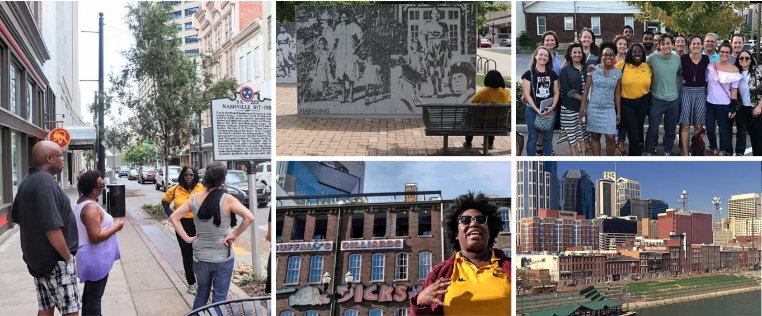Explain in detail what you see in the image.

The image captures a vibrant moment from the Nashville African American Culture Tour, showcasing a variety of experiences and interactions among participants. In the top left, a group stands near a historical marker titled “Nashville Sit-Ins,” which highlights the civil rights movement, drawing attention to significant events in the city's history. Adjacent to this, a bench provides a vantage point for engagement, while behind it, a mural depicting scenes of activism and community effort adds depth to the narrative.

The lower portion of the image reveals the warm camaraderie among tour participants, many clad in bright yellow shirts that signify their involvement in the tour. One participant, with an expressive demeanor, gestures enthusiastically, sharing insights into the rich cultural tapestry of Nashville. The bottom right corner of the image presents a scenic view of Nashville’s skyline, showcasing the blend of historical and modern architecture that characterizes this vibrant city.

Overall, this collage not only illustrates the educational aspects of the tour but also emphasizes the joy and connection fostered through shared experiences, as participants explore the profound impact of African American culture in Nashville.